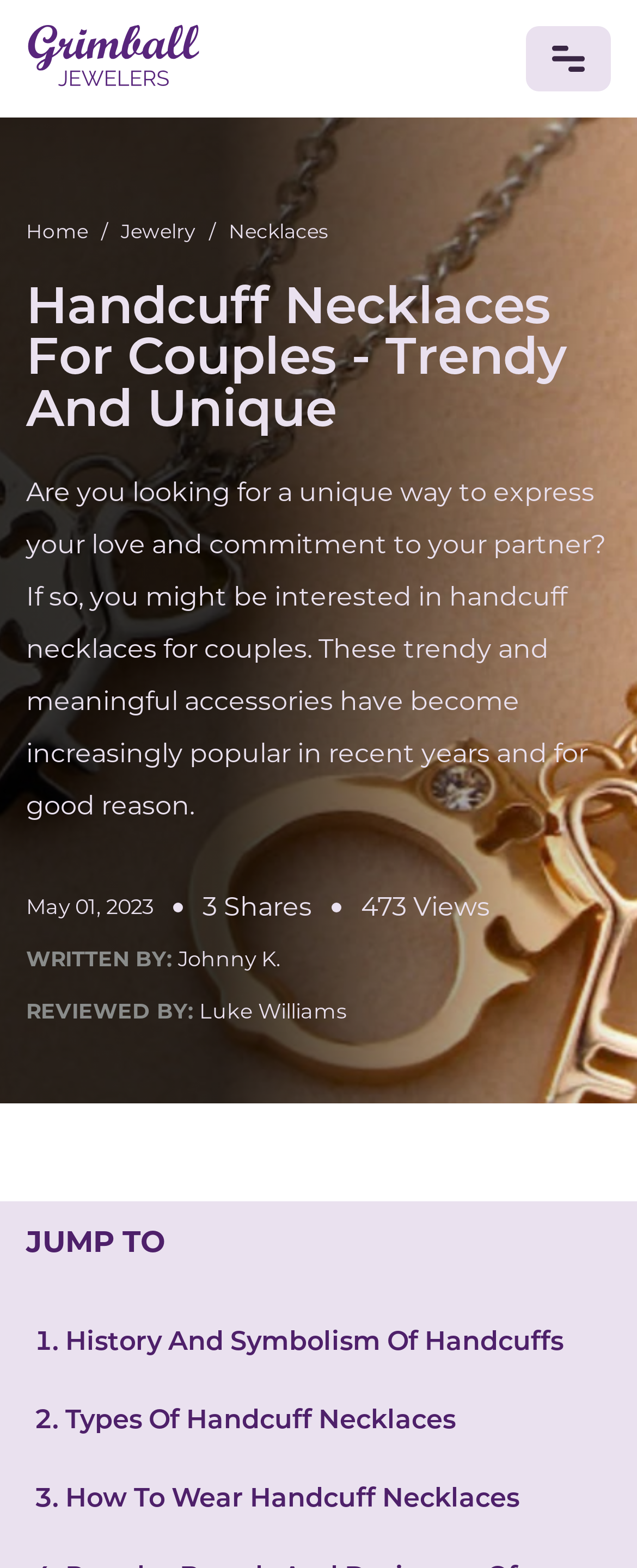Given the element description, predict the bounding box coordinates in the format (top-left x, top-left y, bottom-right x, bottom-right y), using floating point numbers between 0 and 1: History And Symbolism Of Handcuffs

[0.103, 0.845, 0.885, 0.865]